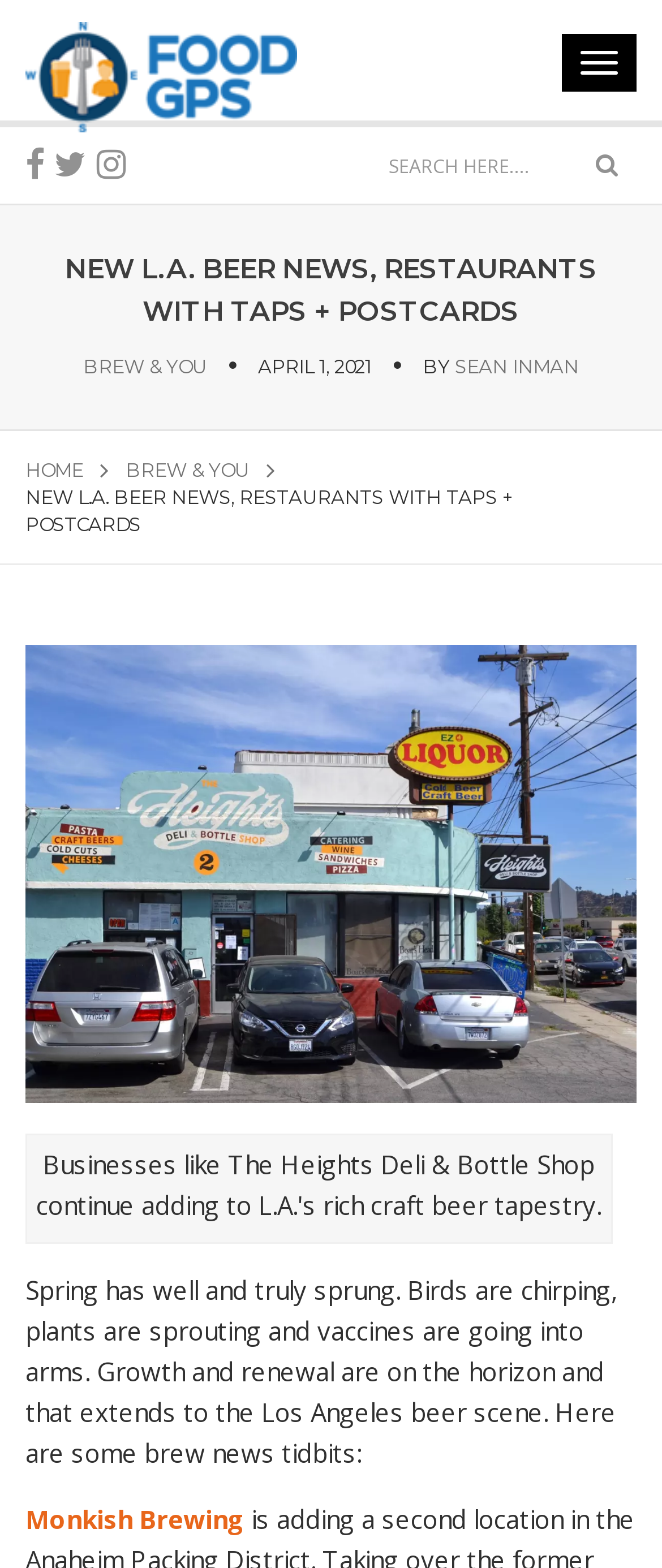Provide a thorough description of this webpage.

The webpage is about new beer news in Los Angeles, featuring updates from breweries like All Season and Monkish. At the top right corner, there is a button and a series of three links with icons. Below these icons, the website's title "Food GPS" is displayed, accompanied by a logo image. 

On the top left, there is a search bar with a search box and a magnifying glass button. 

The main content of the webpage is divided into sections. The first section is a heading that reads "NEW L.A. BEER NEWS, RESTAURANTS WITH TAPS + POSTCARDS". Below this heading, there is a link to "BREW & YOU", followed by the date "APRIL 1, 2021" and the author's name "SEAN INMAN". 

Further down, there are two links, one to "HOME" and another to "BREW & YOU", both with icons. Below these links, the title "NEW L.A. BEER NEWS, RESTAURANTS WITH TAPS + POSTCARDS" is repeated. 

A large image related to craft beer in Los Angeles takes up most of the middle section of the webpage. 

The main article begins below the image, discussing the growth and renewal of the Los Angeles beer scene. The article mentions Monkish Brewing and likely discusses other breweries and beer news.